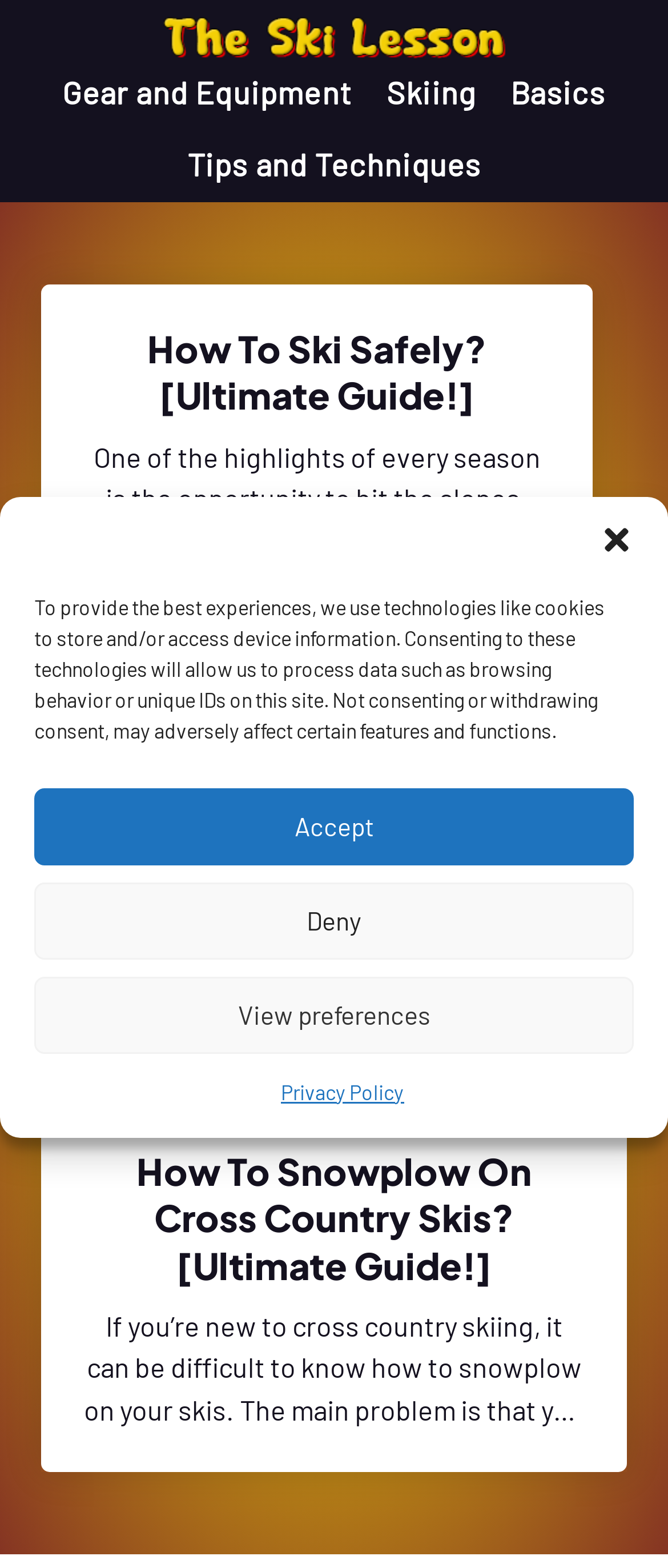Please identify the bounding box coordinates of where to click in order to follow the instruction: "go to home page".

None